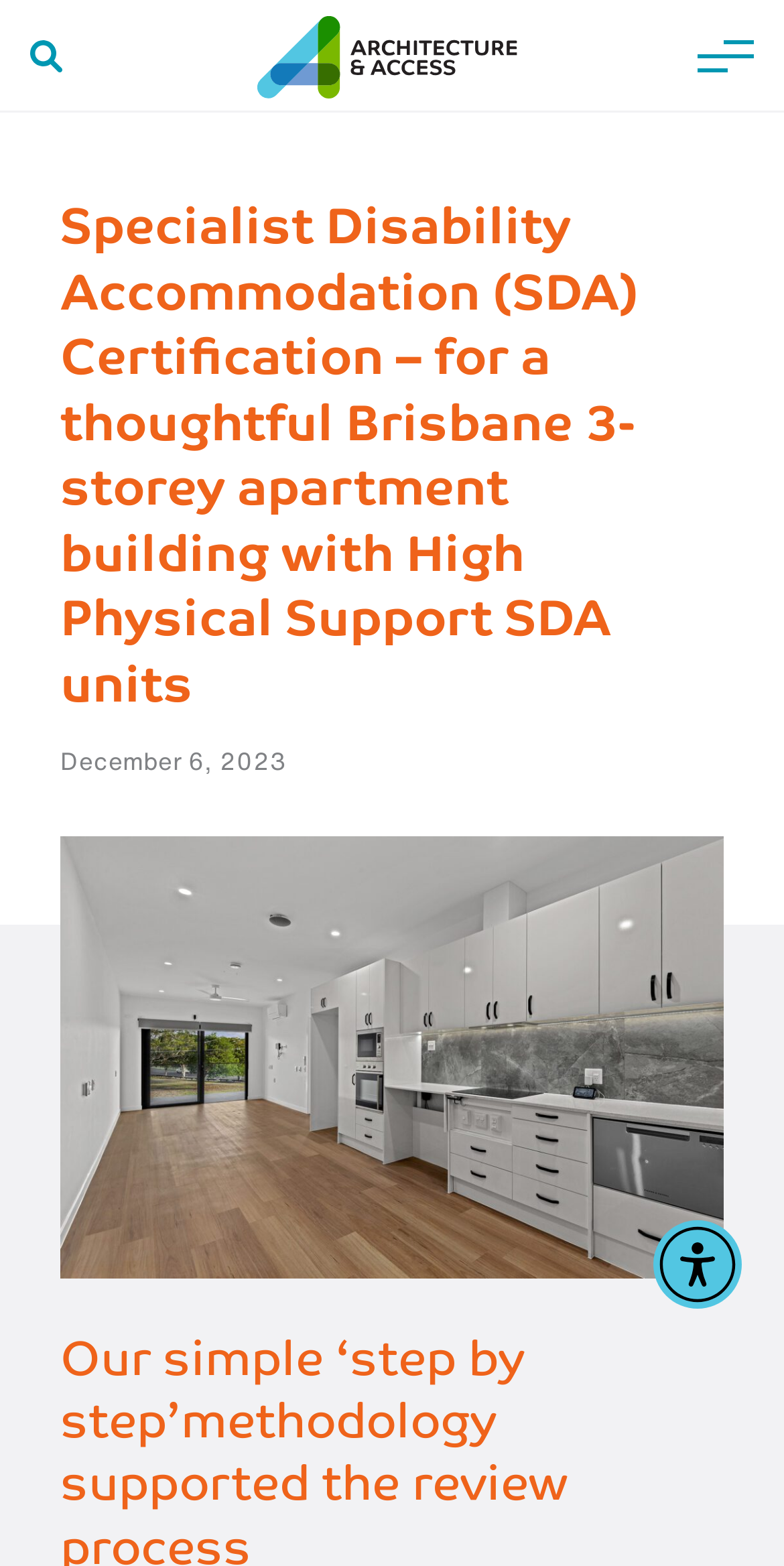What is the purpose of the 'Accessibility Menu' button?
From the details in the image, answer the question comprehensively.

The 'Accessibility Menu' button is located at the top right corner of the webpage, with a bounding box of [0.833, 0.779, 0.946, 0.836], and is likely used to access accessibility features of the website, as indicated by its name and popup dialog.